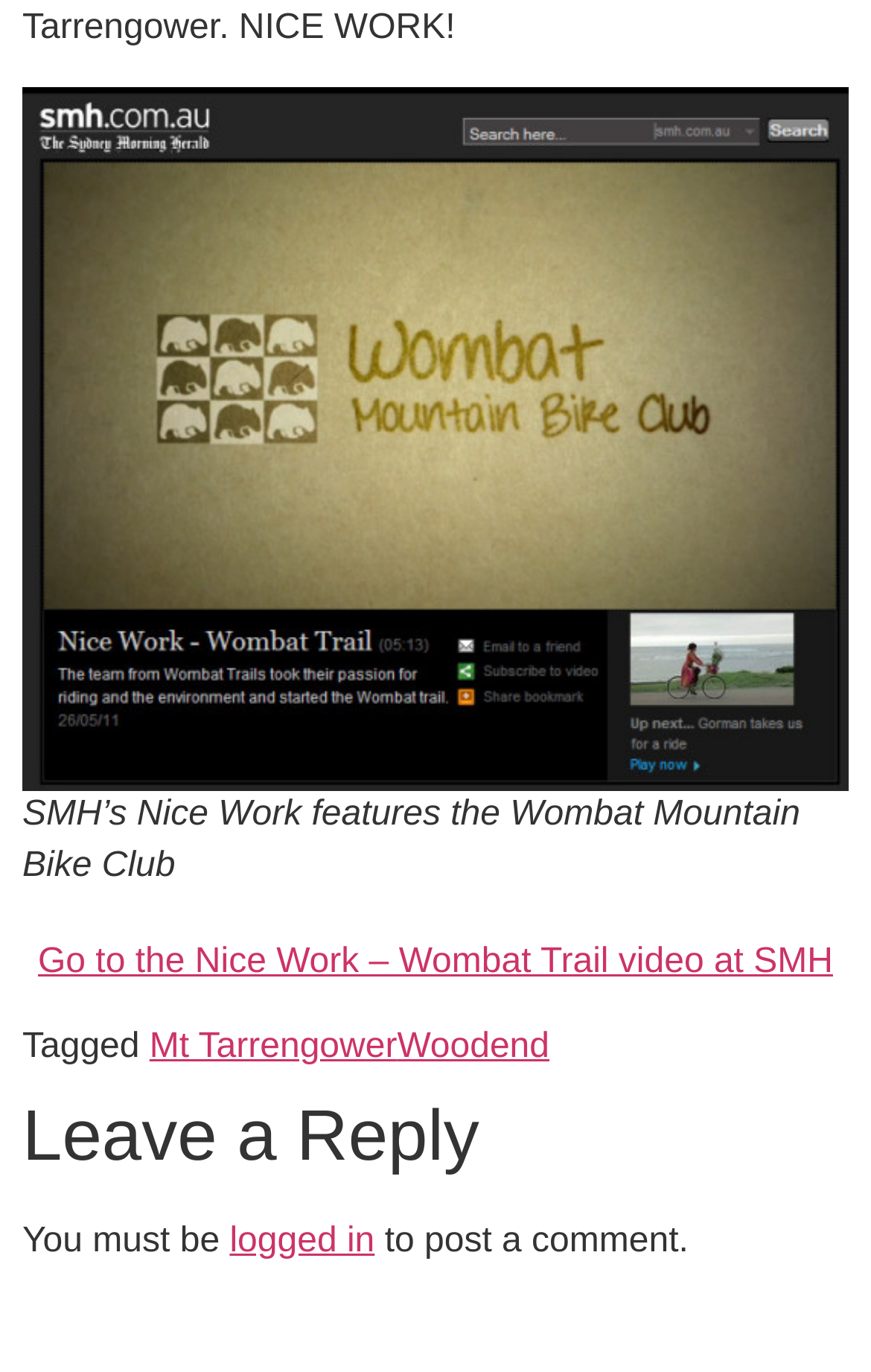Given the element description logged in, specify the bounding box coordinates of the corresponding UI element in the format (top-left x, top-left y, bottom-right x, bottom-right y). All values must be between 0 and 1.

[0.264, 0.89, 0.43, 0.918]